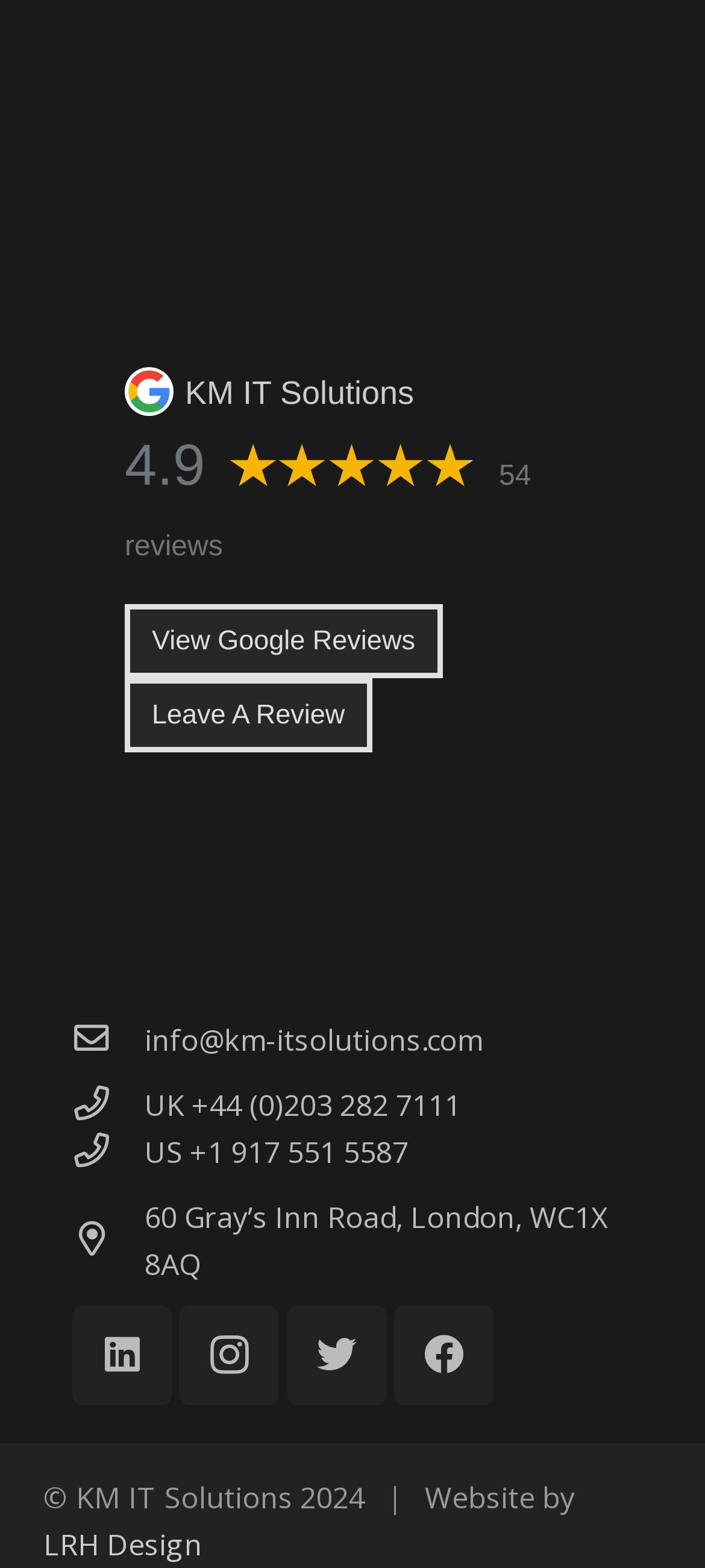Identify the bounding box coordinates necessary to click and complete the given instruction: "Check website copyright".

[0.062, 0.942, 0.815, 0.968]